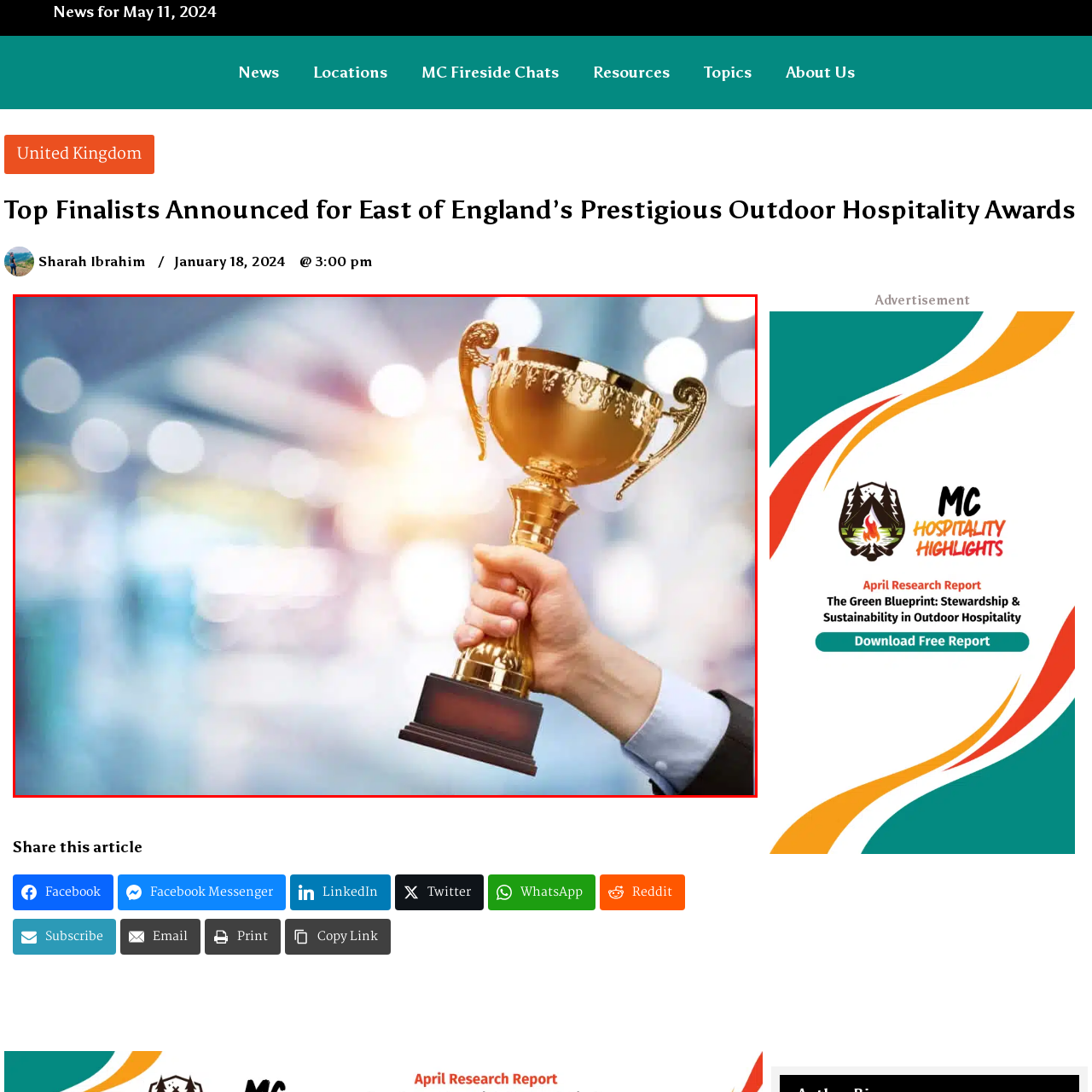Provide an in-depth description of the scene highlighted by the red boundary in the image.

The image captures a triumphant moment, showcasing a hand proudly holding a gleaming gold trophy against a softly blurred background. The trophy, symbolizing victory and achievement, features ornate handles and a polished surface that reflects light, enhancing its celebratory aura. This visual serves as an emblem of recognition, likely associated with significant accomplishments such as winning a competition or receiving an award, particularly relevant in contexts like sports or community initiatives.